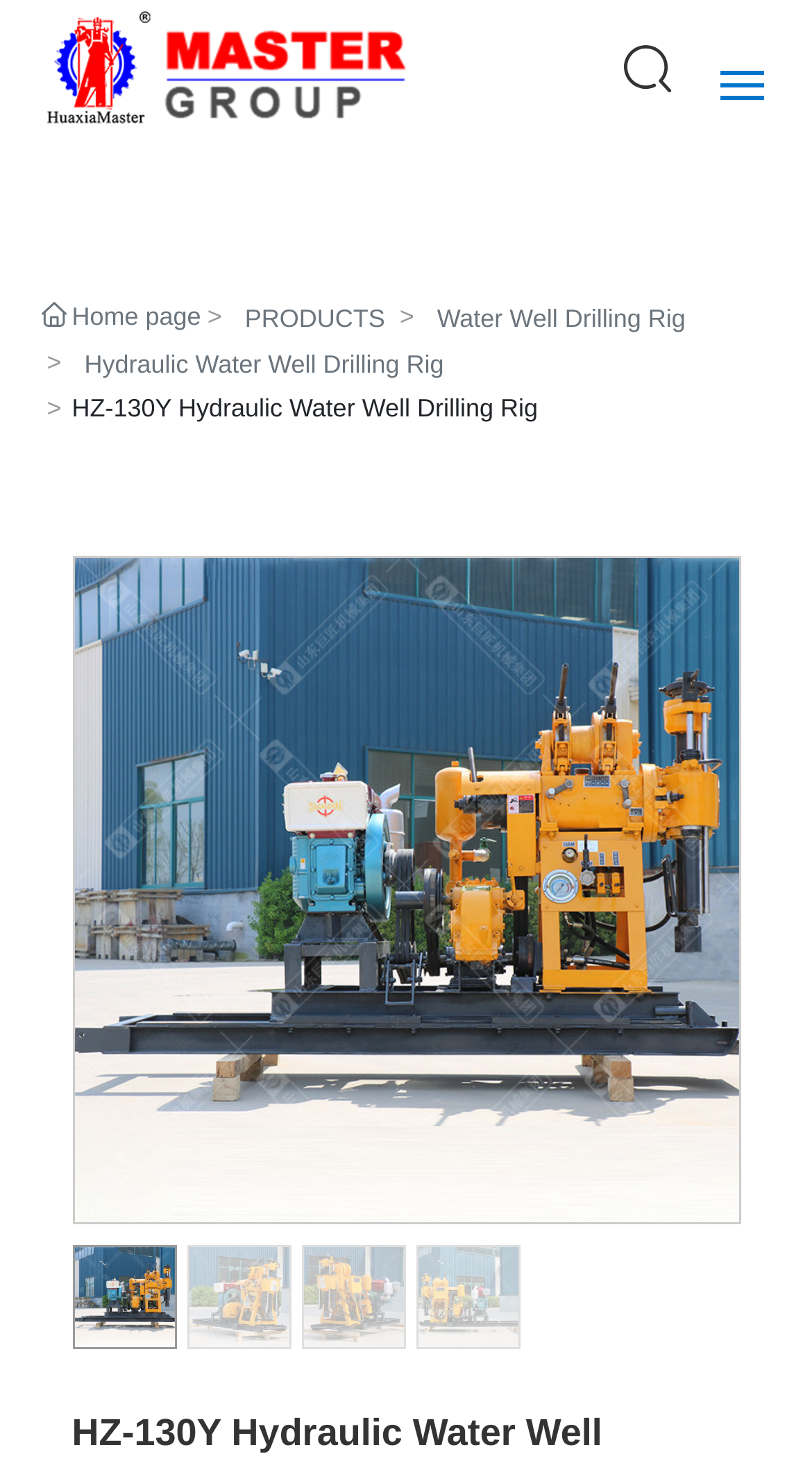Locate the bounding box coordinates of the area where you should click to accomplish the instruction: "view water well drilling rig products".

[0.538, 0.203, 0.844, 0.231]